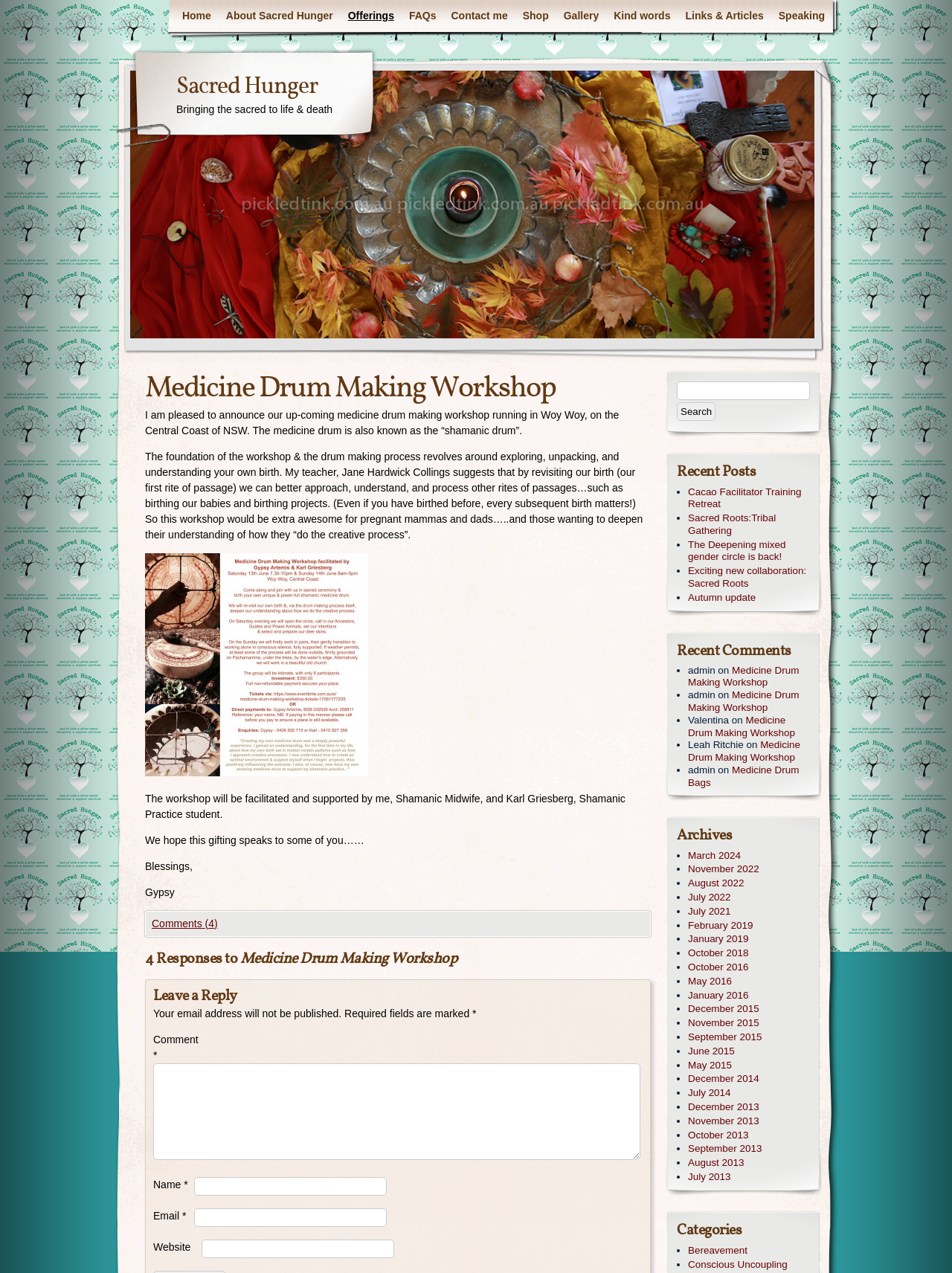What is the topic of the upcoming workshop?
Please provide a comprehensive answer to the question based on the webpage screenshot.

Based on the webpage content, I can see that the main topic is about a workshop, and the title of the workshop is 'Medicine Drum Making Workshop'. This is evident from the heading 'Medicine Drum Making Workshop' and the description that follows, which talks about the workshop details.